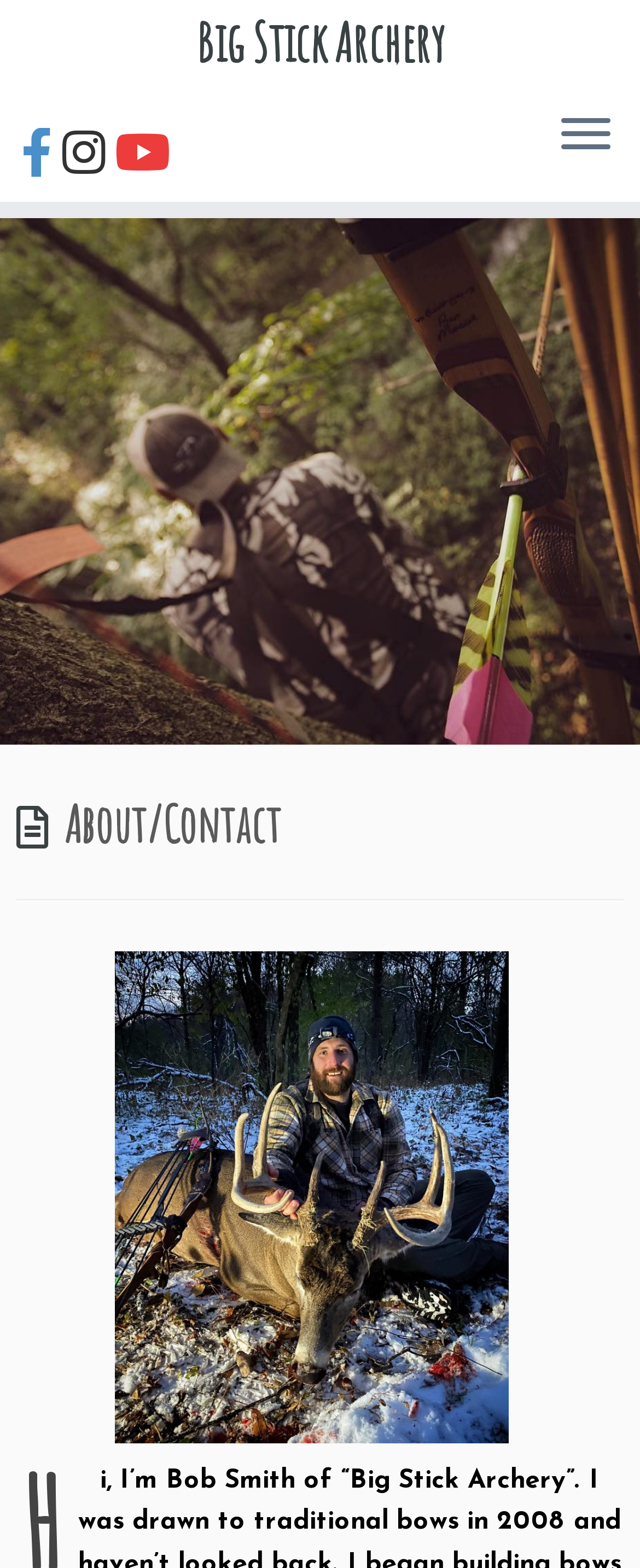Respond with a single word or short phrase to the following question: 
What is the name of the archery business?

Big Stick Archery